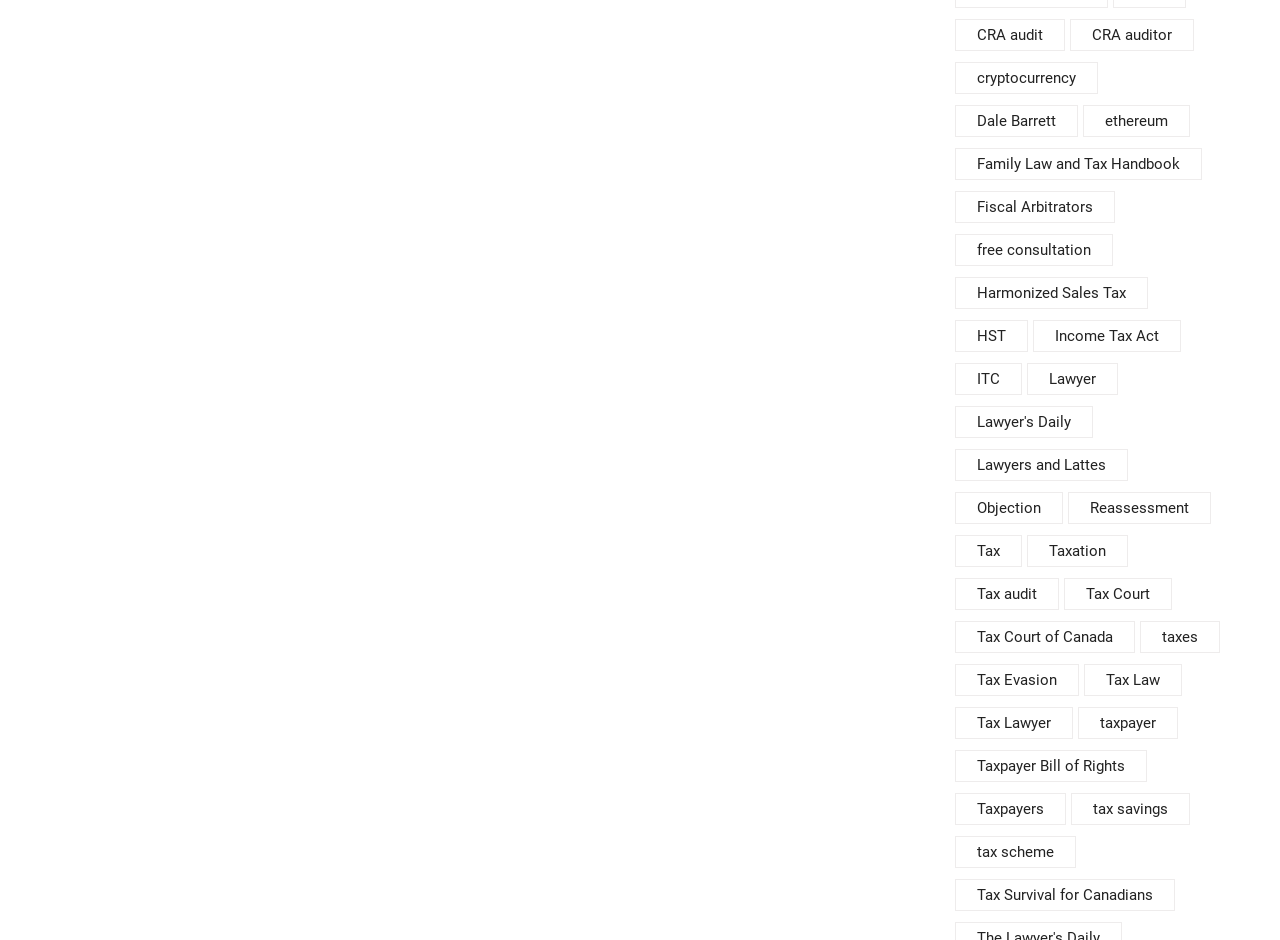Locate the bounding box coordinates of the element that should be clicked to execute the following instruction: "Explore Tax Lawyer services".

[0.746, 0.752, 0.838, 0.786]